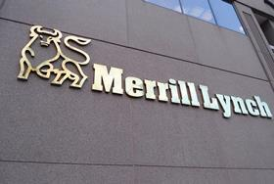Craft a descriptive caption that covers all aspects of the image.

The image features a prominent display of the Merrill Lynch logo, showcasing a stylized bull alongside the firm's name rendered in sleek, modern typography. The logo is crafted in gold against a darker stone facade, signifying strength and professionalism, qualities often associated with financial institutions. This visual representation underscores Merrill Lynch's longstanding reputation in the financial services industry, suggesting a commitment to excellence and robust client service. The image complements a news segment discussing recent regulatory actions against the company, reflecting its visibility in the financial landscape.